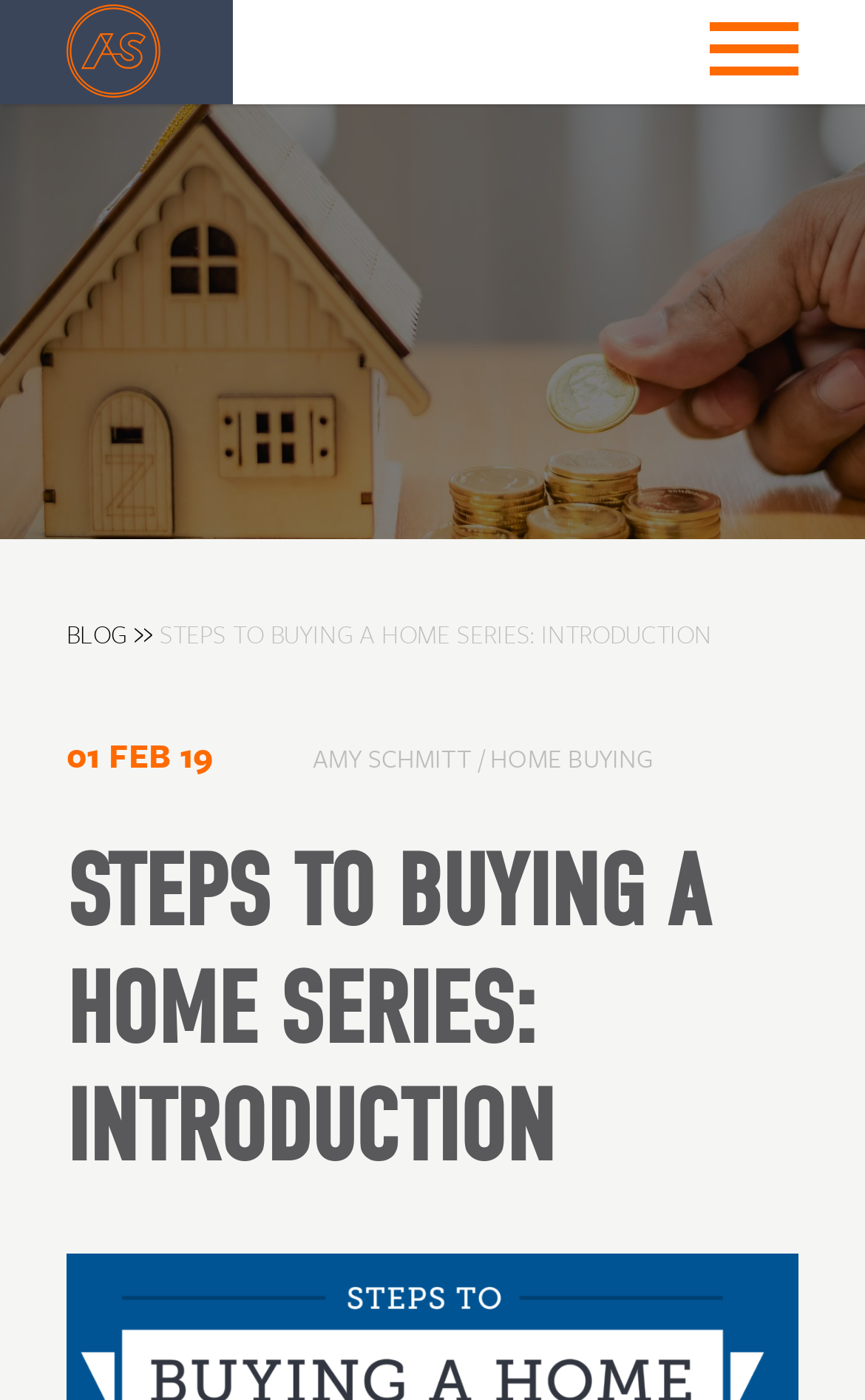Determine the bounding box coordinates for the element that should be clicked to follow this instruction: "go to ABOUT page". The coordinates should be given as four float numbers between 0 and 1, in the format [left, top, right, bottom].

[0.41, 0.084, 0.523, 0.122]